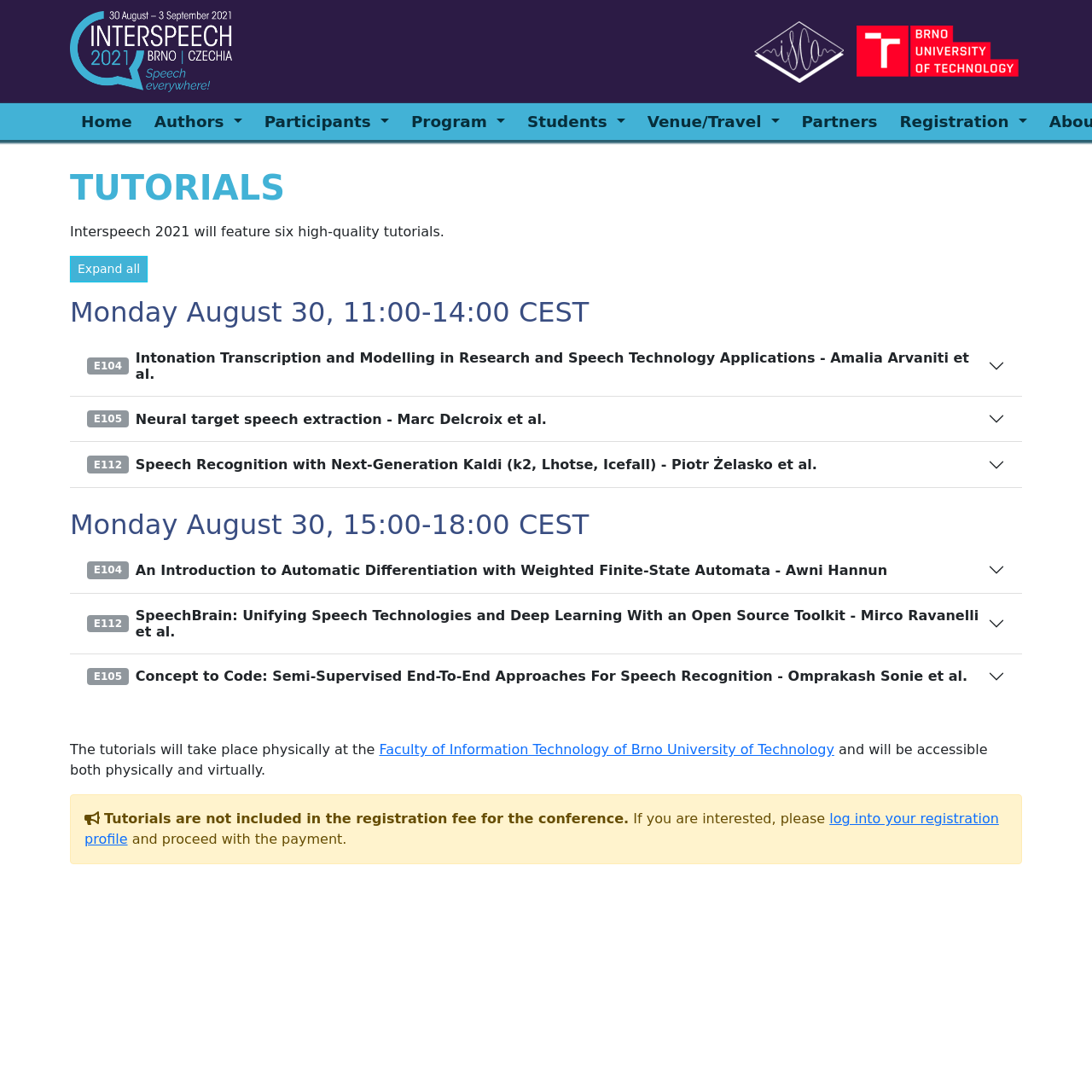Provide the bounding box coordinates of the UI element this sentence describes: "Expand all".

[0.064, 0.235, 0.135, 0.259]